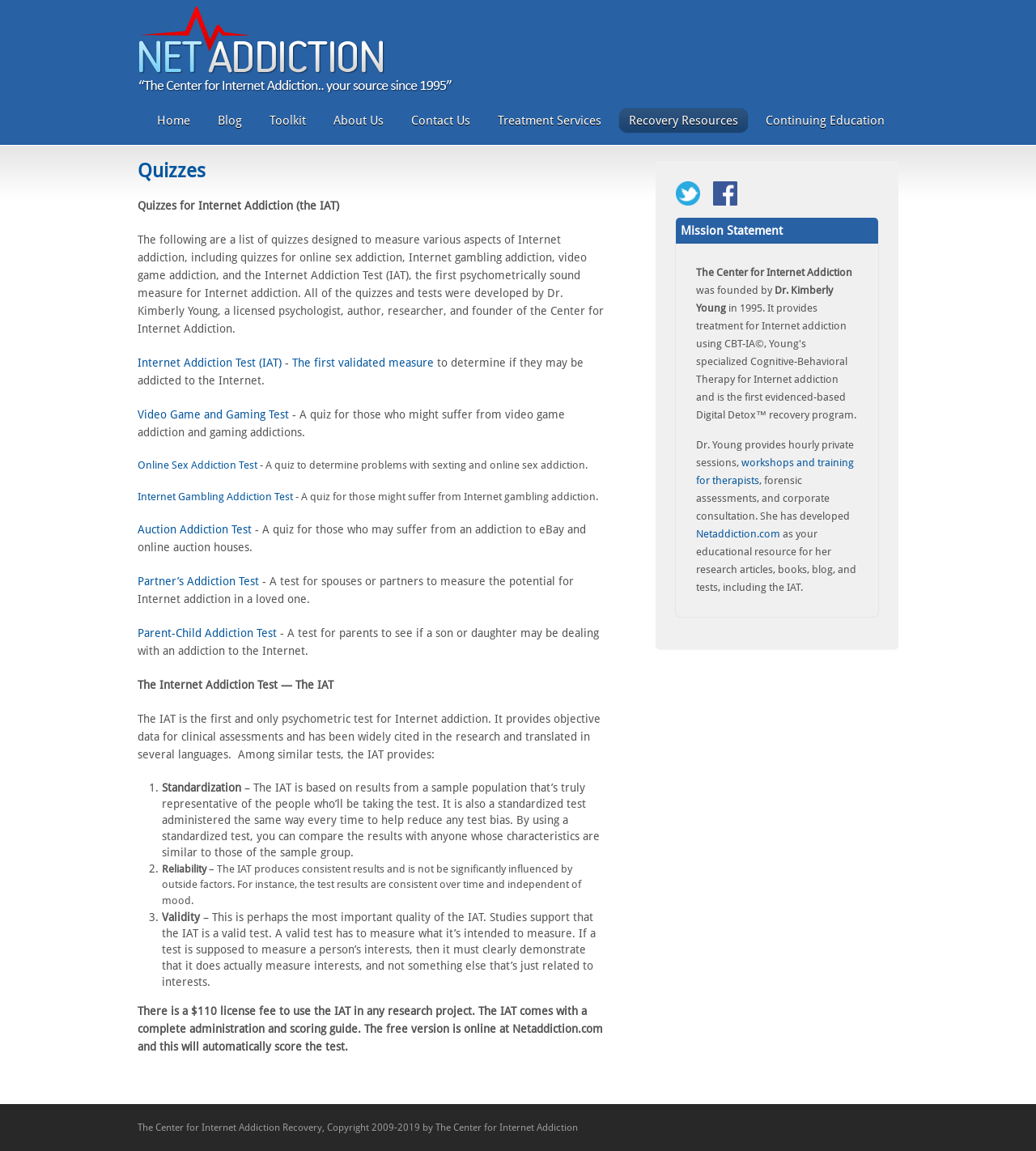Show me the bounding box coordinates of the clickable region to achieve the task as per the instruction: "Click on the 'Internet Addiction Test (IAT)' link".

[0.133, 0.309, 0.272, 0.321]